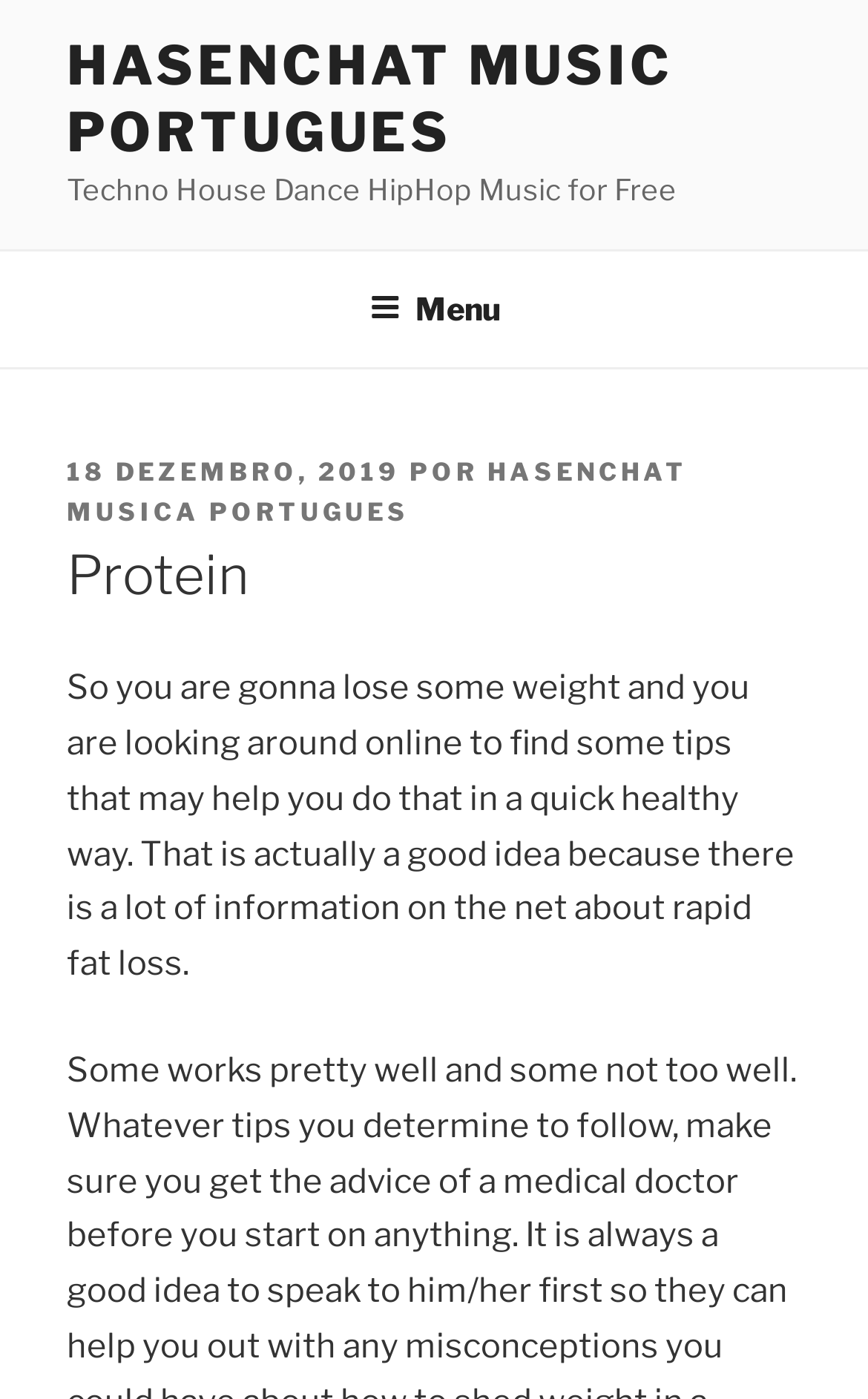Is the menu expanded?
Based on the image, give a concise answer in the form of a single word or short phrase.

False